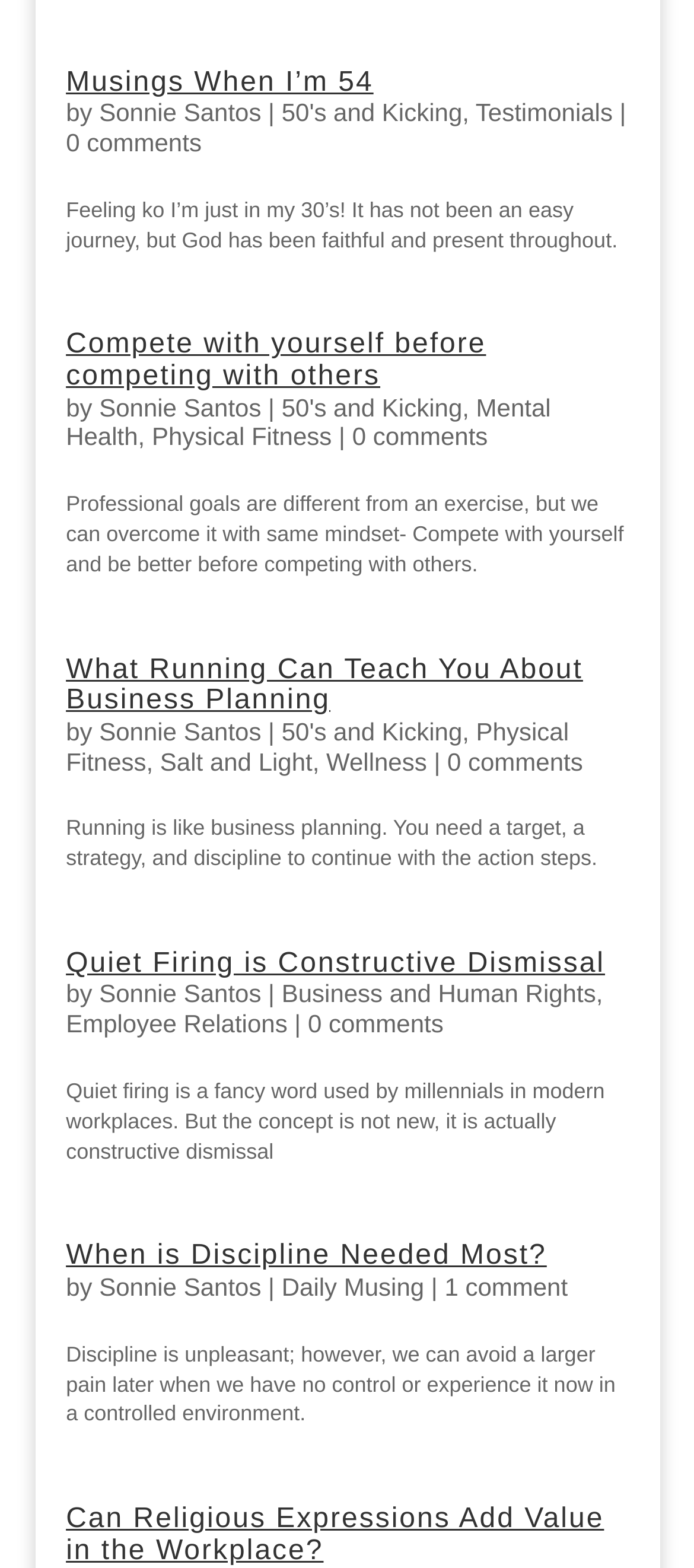Given the element description "Mental Health", identify the bounding box of the corresponding UI element.

[0.095, 0.25, 0.794, 0.288]